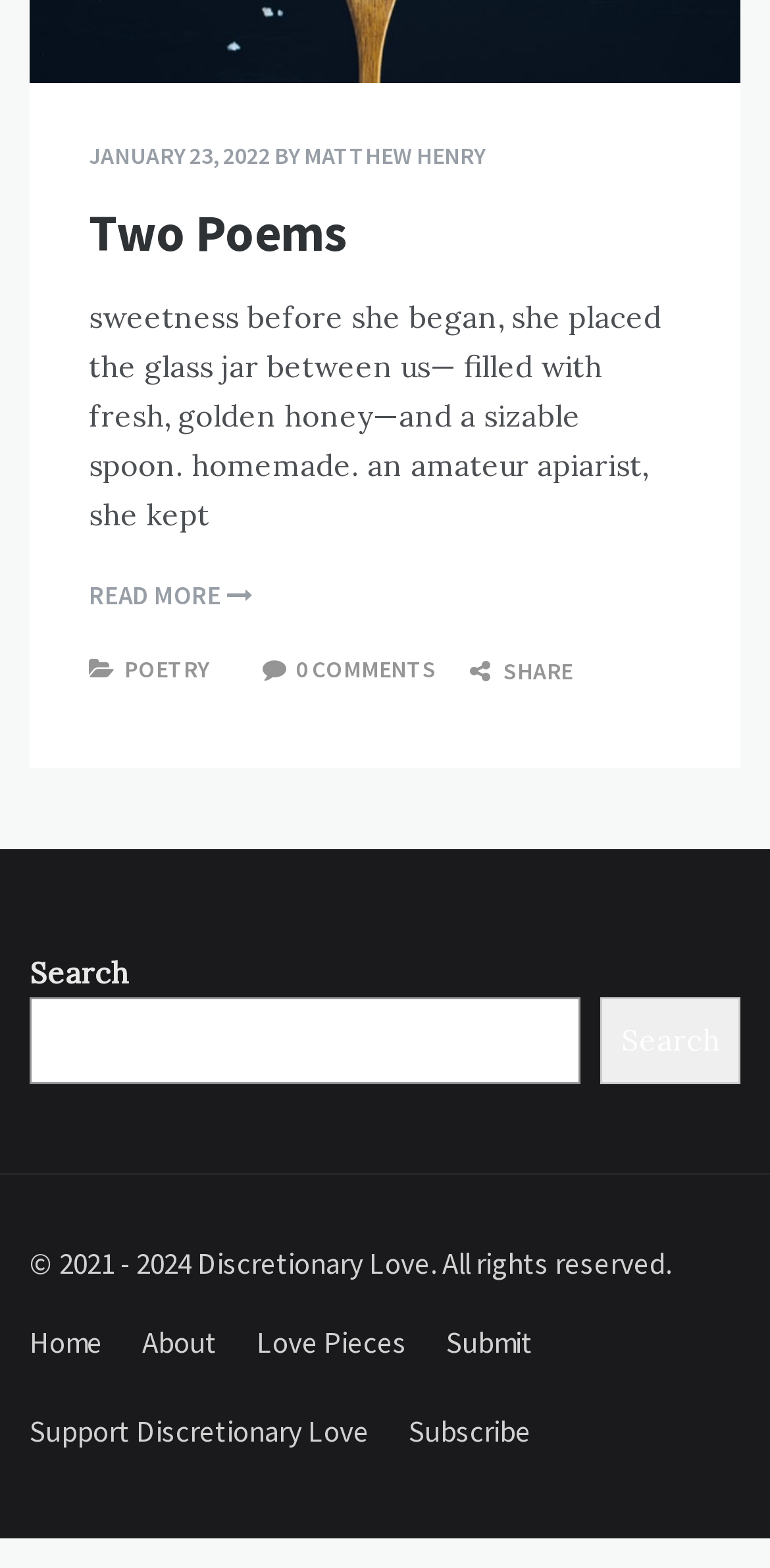What is the title of the poem?
Please provide a detailed answer to the question.

I found the title of the poem by looking at the heading element with the text 'Two Poems' which is located near the top of the page, below the date 'JANUARY 23, 2022'.